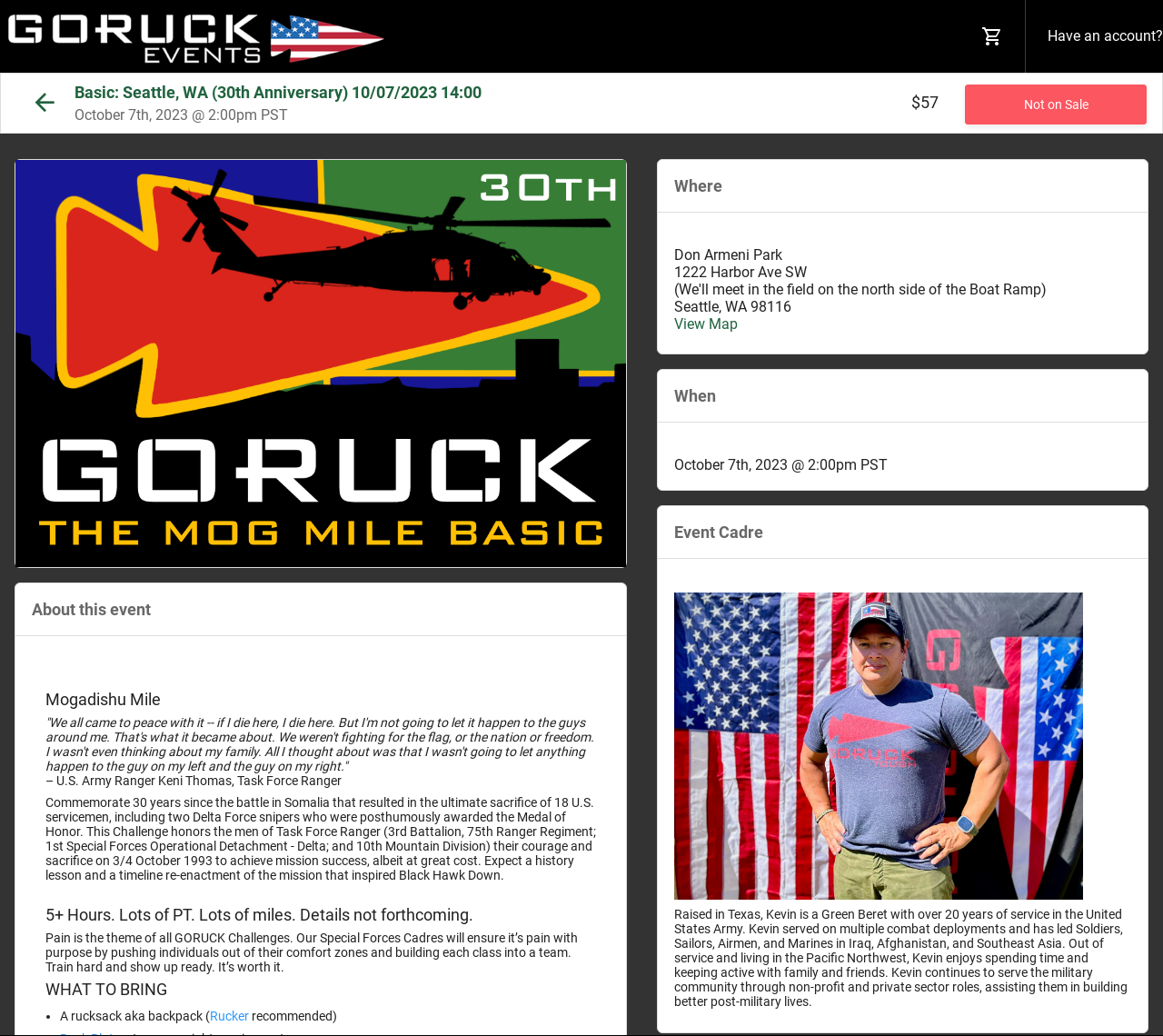Describe all visible elements and their arrangement on the webpage.

This webpage appears to be an event page for a GORUCK Challenge, specifically the "Basic: Seattle, WA (30th Anniversary)" event taking place on October 7th, 2023, at 2:00 pm PST. 

At the top of the page, there is a logo and a link to "GORUCK Events" on the left side, and a link to "Have an account?" on the right side. Below the logo, there is a heading that displays the event name and date. 

On the left side of the page, there is an image related to the event, and below it, there is a section that provides information about the event, including a quote from U.S. Army Ranger Keni Thomas. This section also describes the event as a commemoration of the 30th anniversary of the battle in Somalia and provides details about what to expect from the challenge.

On the right side of the page, there is a section that displays the event details, including the price ($57), location (Don Armeni Park, Seattle, WA), and the event cadre (Kevin, a Green Beret with over 20 years of service). There is also a link to "View Map" and an image of the event cadre.

Throughout the page, there are several headings that break up the content into sections, including "About this event", "Mogadishu Mile", "5+ Hours. Lots of PT. Lots of miles. Details not forthcoming.", "WHAT TO BRING", and "Event Cadre".